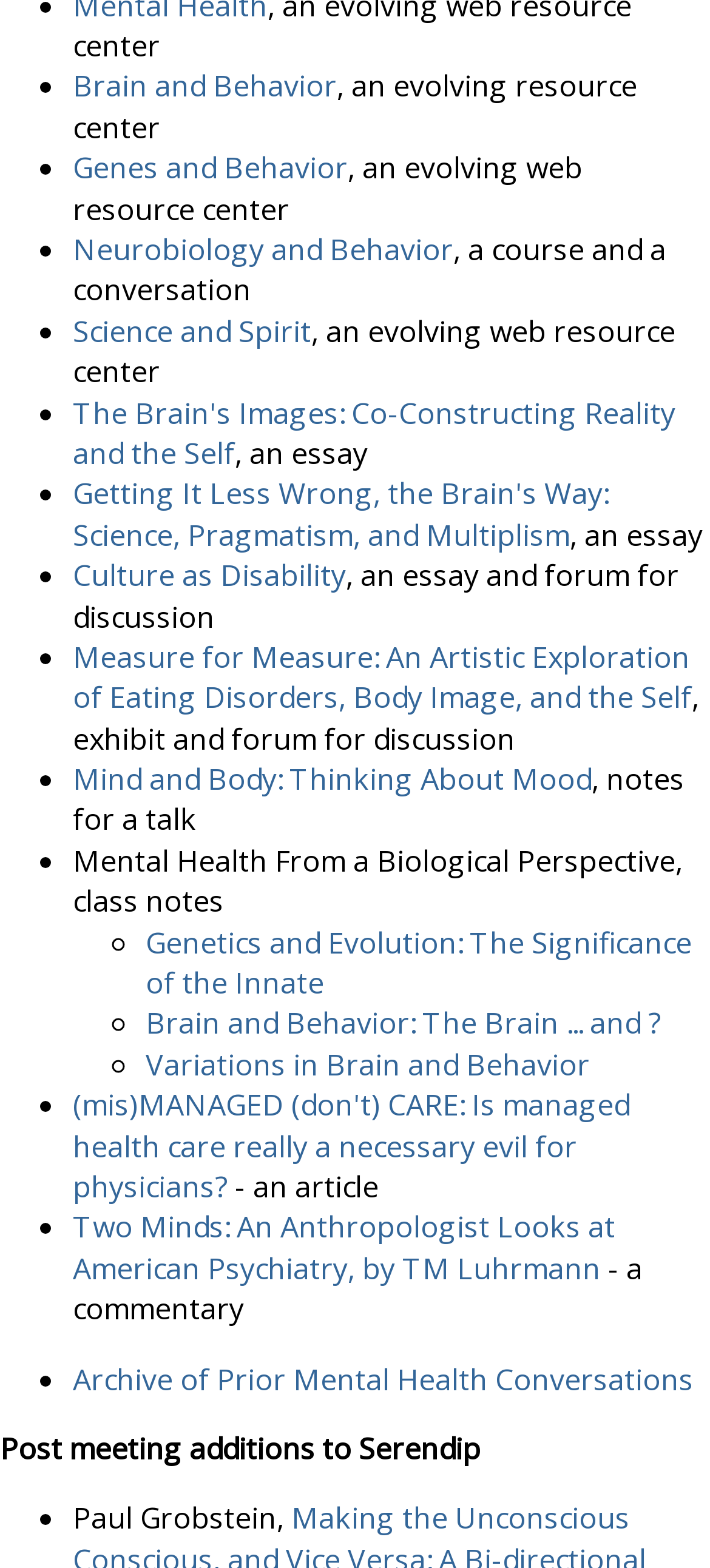What is the topic of the first link?
Give a one-word or short phrase answer based on the image.

Brain and Behavior